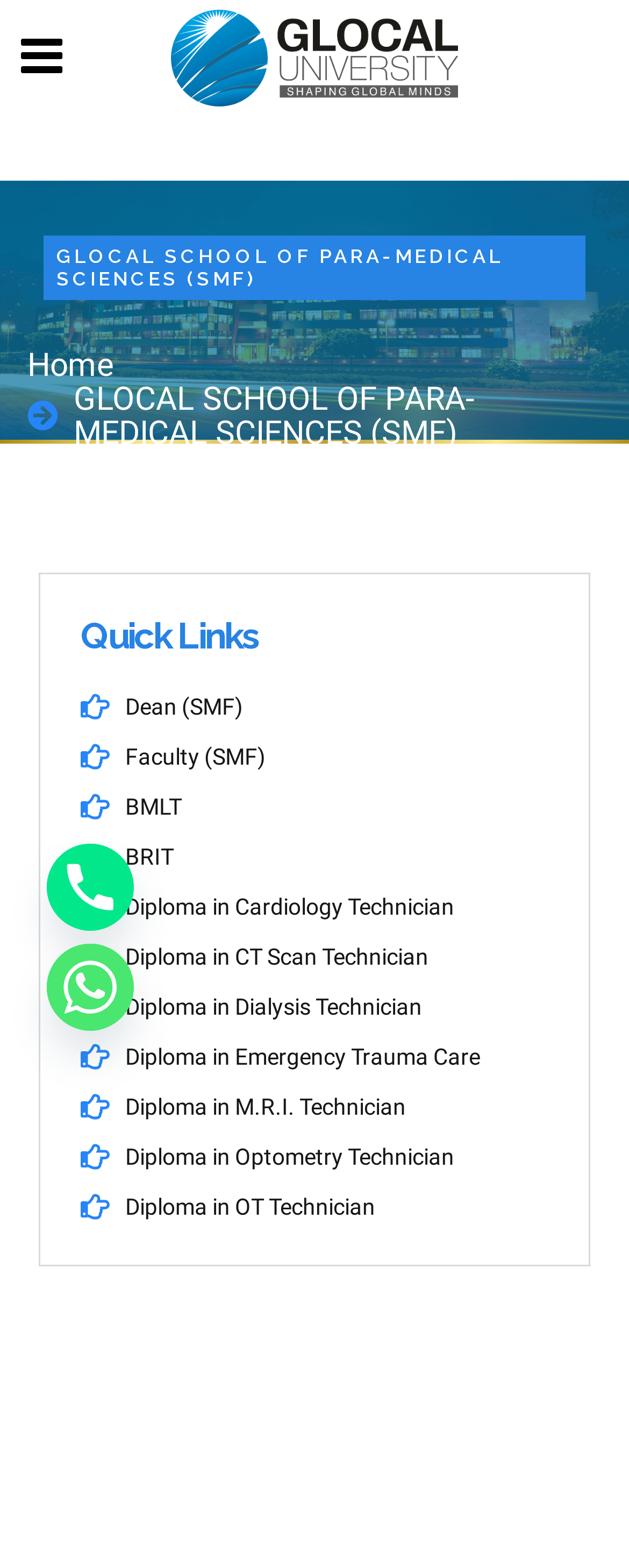What is the position of the 'Home' link?
Refer to the image and answer the question using a single word or phrase.

Top left